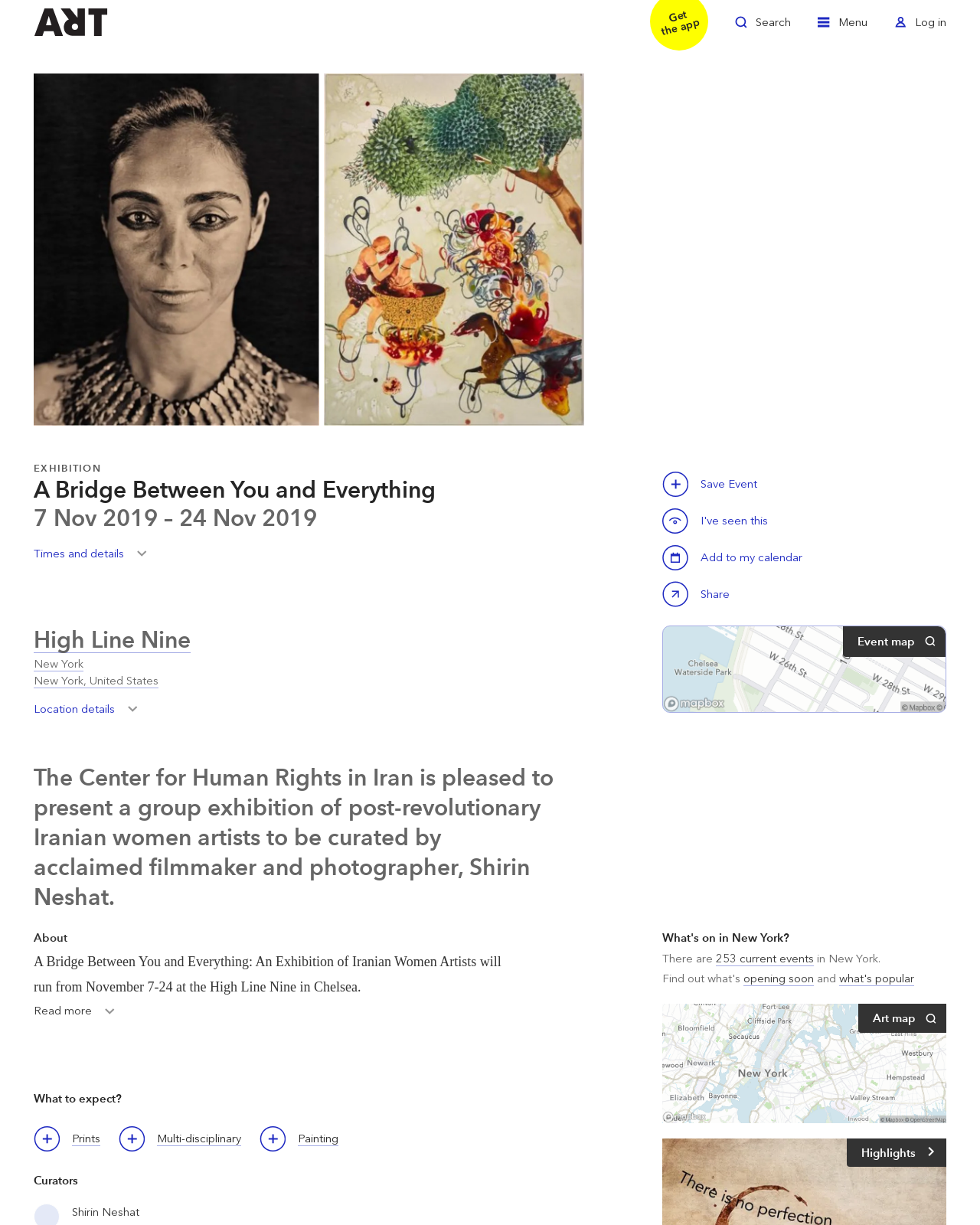Provide the bounding box coordinates of the HTML element this sentence describes: "Calendar/Events".

None